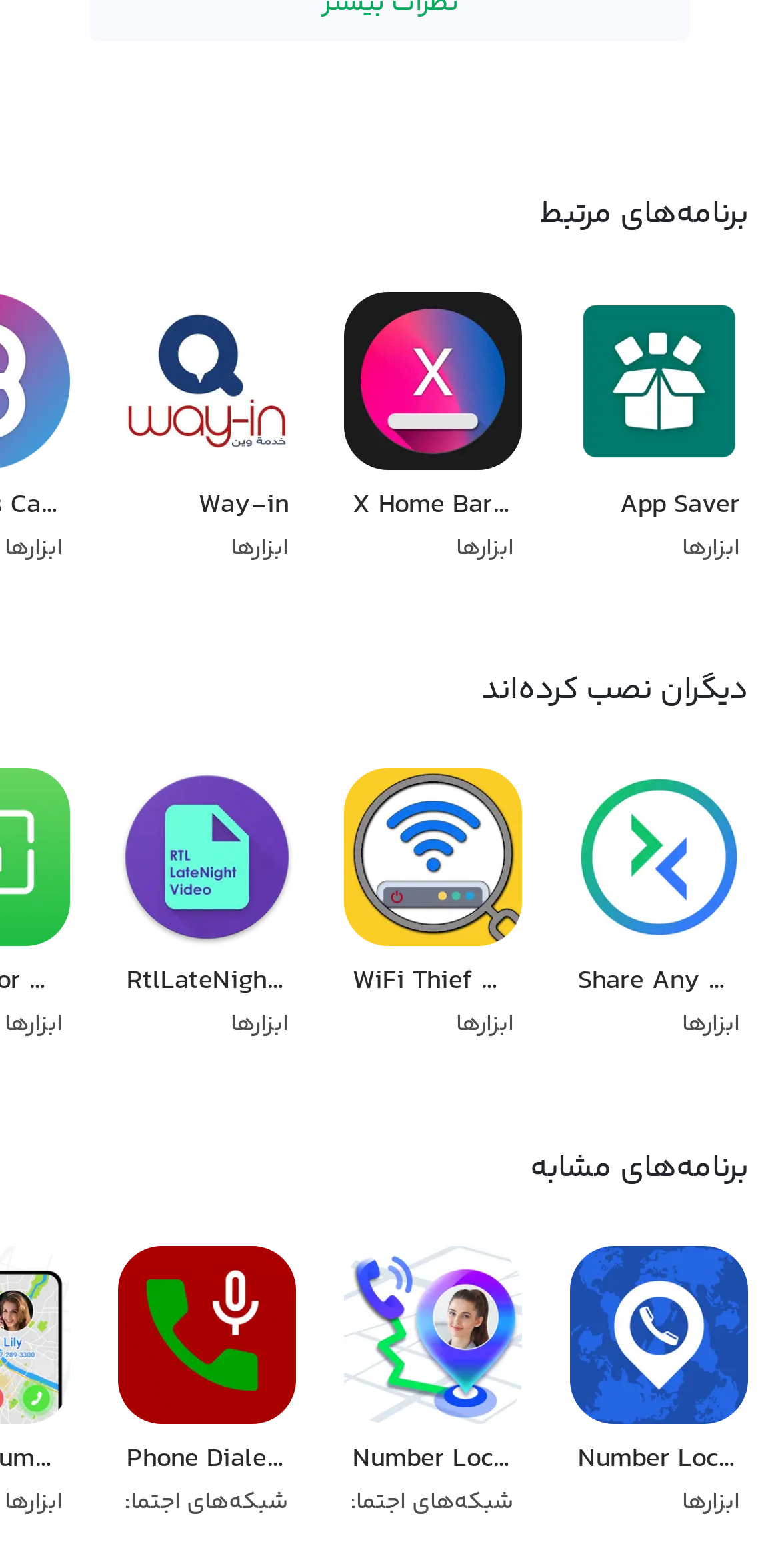Locate the bounding box coordinates of the region to be clicked to comply with the following instruction: "Explore Way-in app". The coordinates must be four float numbers between 0 and 1, in the form [left, top, right, bottom].

[0.132, 0.176, 0.401, 0.382]